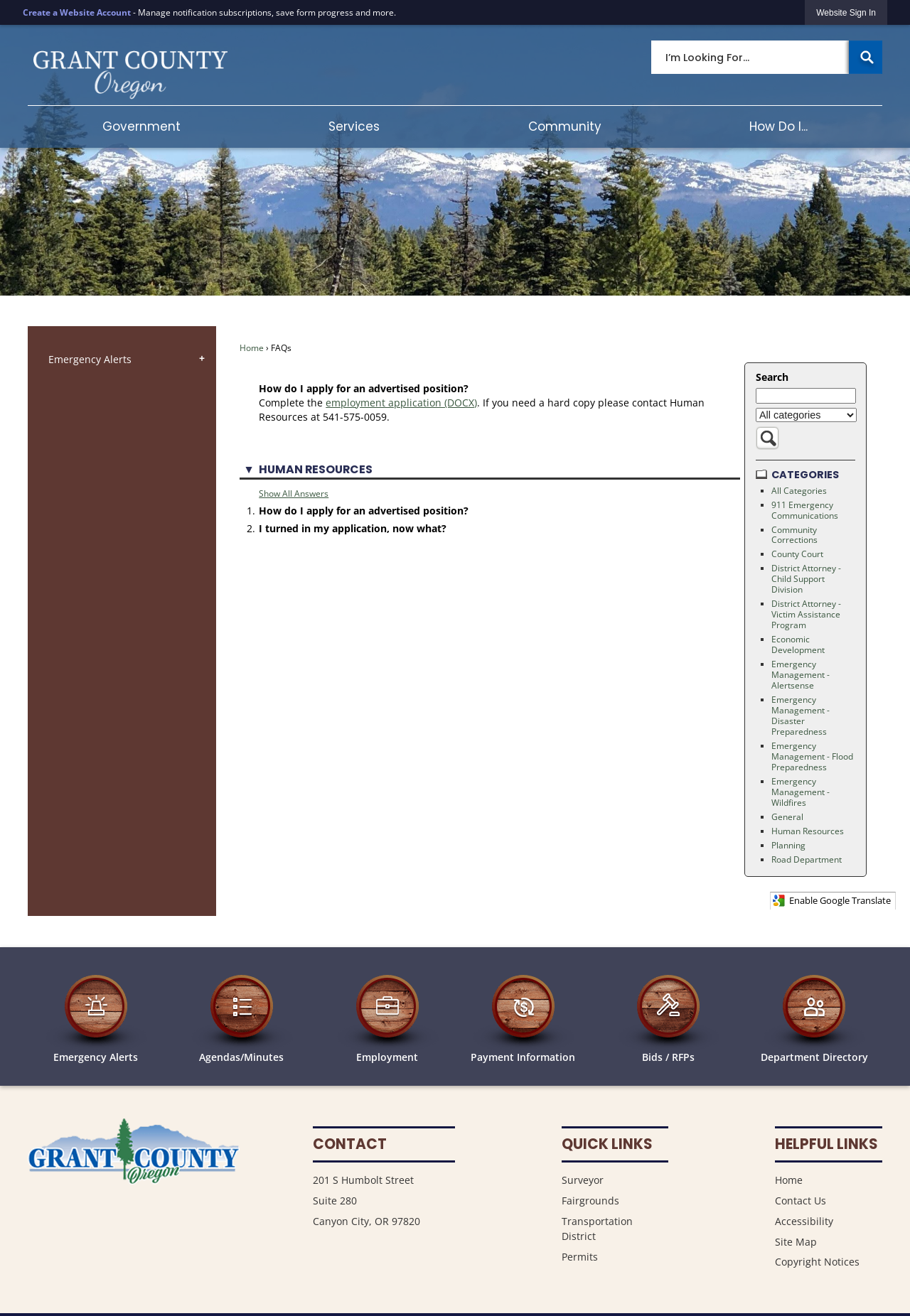What is the first step in applying for an advertised position?
Look at the image and respond with a one-word or short phrase answer.

Complete the employment application